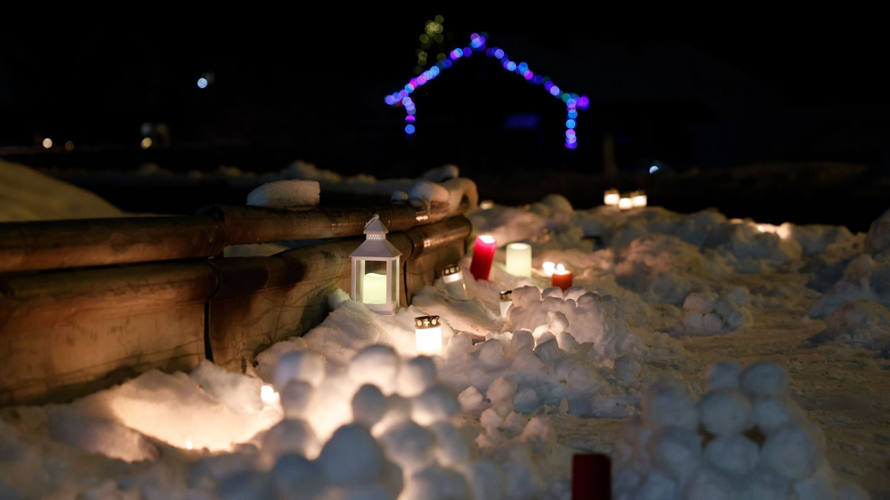Generate a detailed caption that encompasses all aspects of the image.

In the tranquil village of Ask, Norway, a somber scene unfolds under the night sky. Softly glowing candles illuminate the surrounding snow, serving as a poignant tribute to the victims of a recent landslide tragedy. Delicate lanterns, interspersed throughout the snowy landscape, cast a warm yet melancholic light, while colorful fairy lights twinkle from a nearby house, creating a stark contrast against the dark backdrop. This peaceful vigil, held on January 1, 2020, reflects the community’s shared grief and resilience in the face of loss, as they gather to honor the memory of those affected by the disaster.